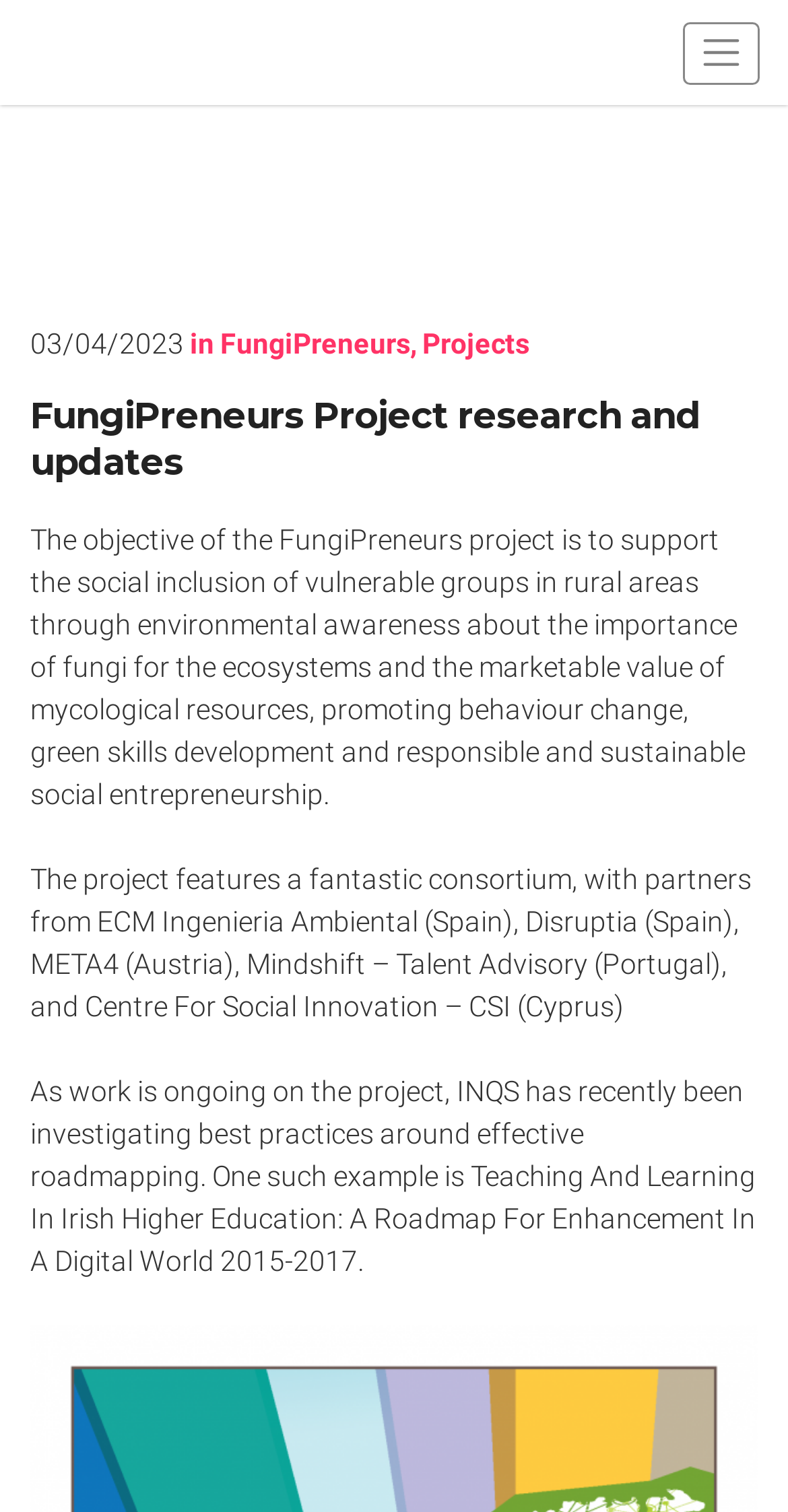How many partners are in the consortium?
Answer the question with a single word or phrase by looking at the picture.

Five